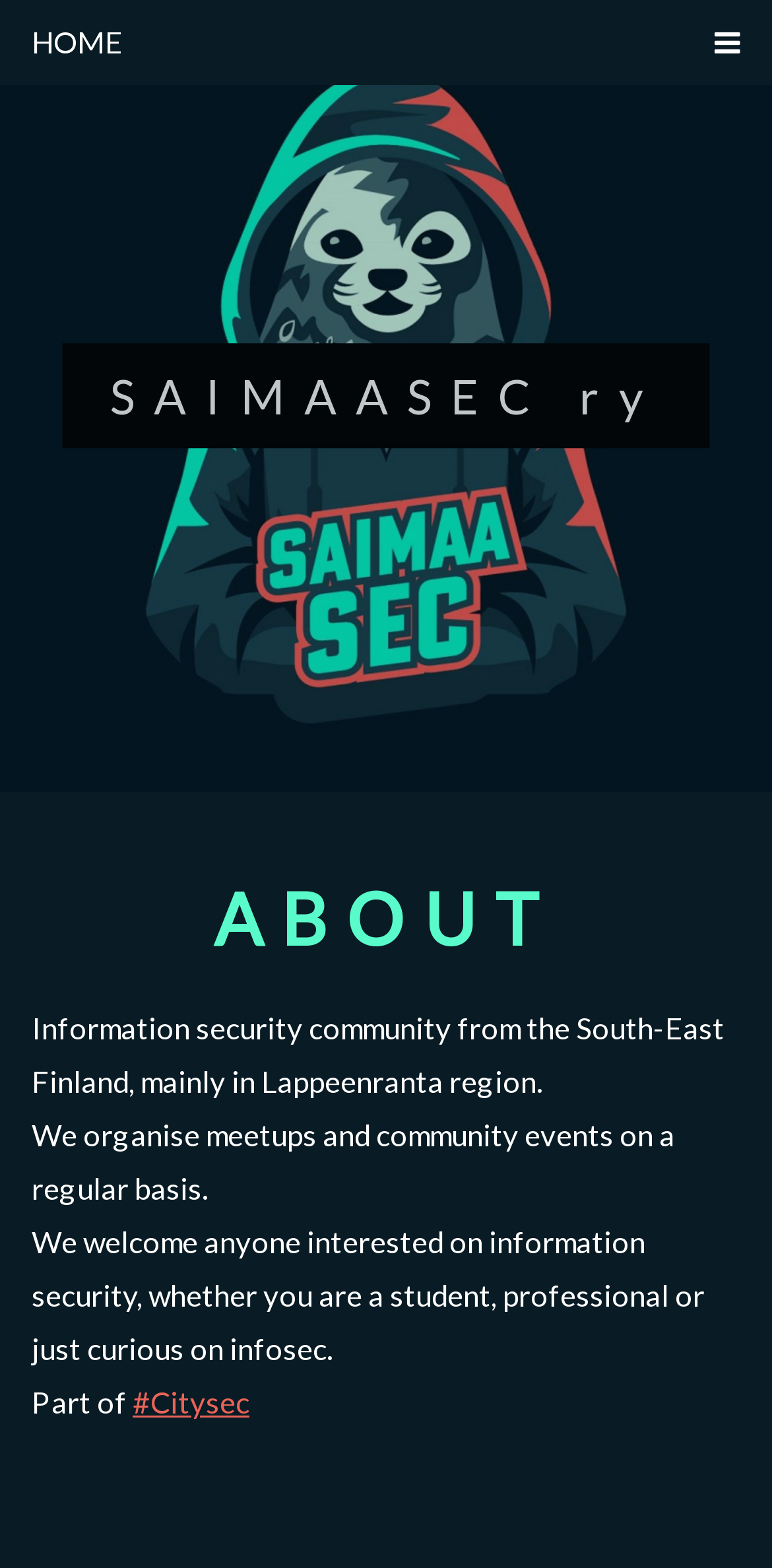What is the organization part of?
Provide a detailed answer to the question using information from the image.

The organization is part of Citysec, which can be found in the link element '#Citysec' that is located near the static text element 'Part of', indicating that the organization is part of Citysec.